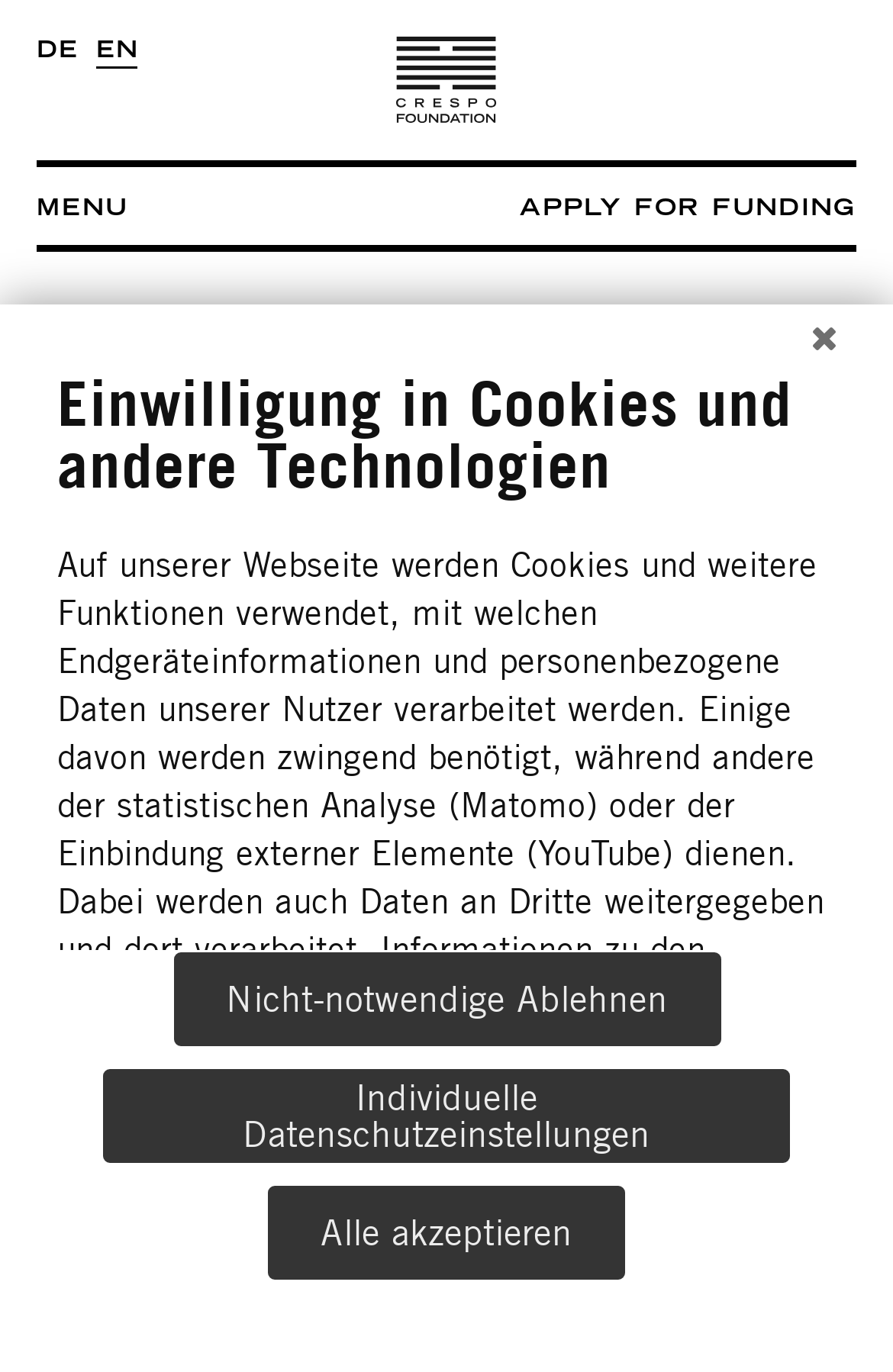Determine the bounding box coordinates of the element's region needed to click to follow the instruction: "Leave a comment on the article". Provide these coordinates as four float numbers between 0 and 1, formatted as [left, top, right, bottom].

None